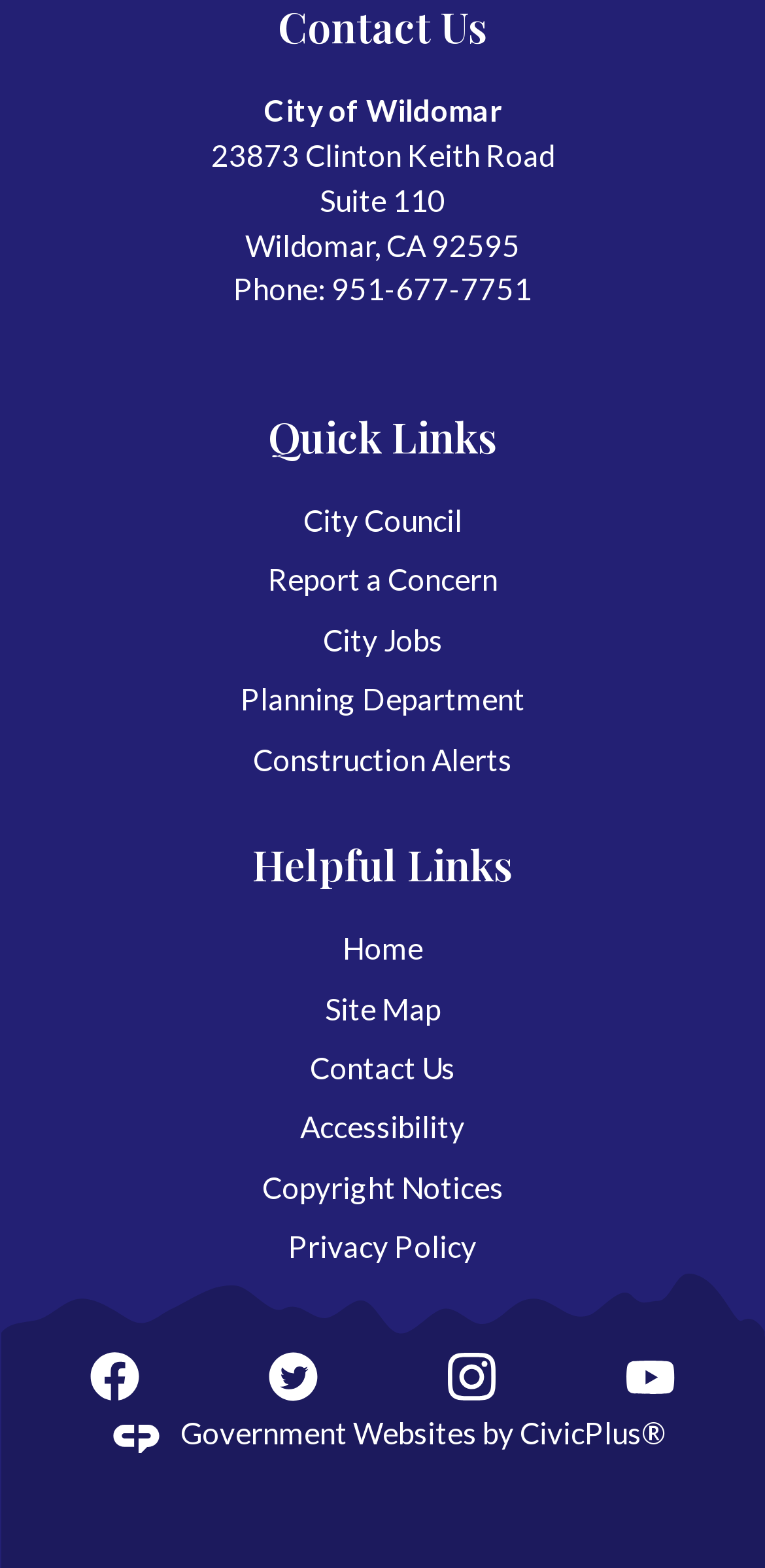Locate the bounding box coordinates of the clickable part needed for the task: "Go to Contact Us".

[0.405, 0.669, 0.595, 0.692]